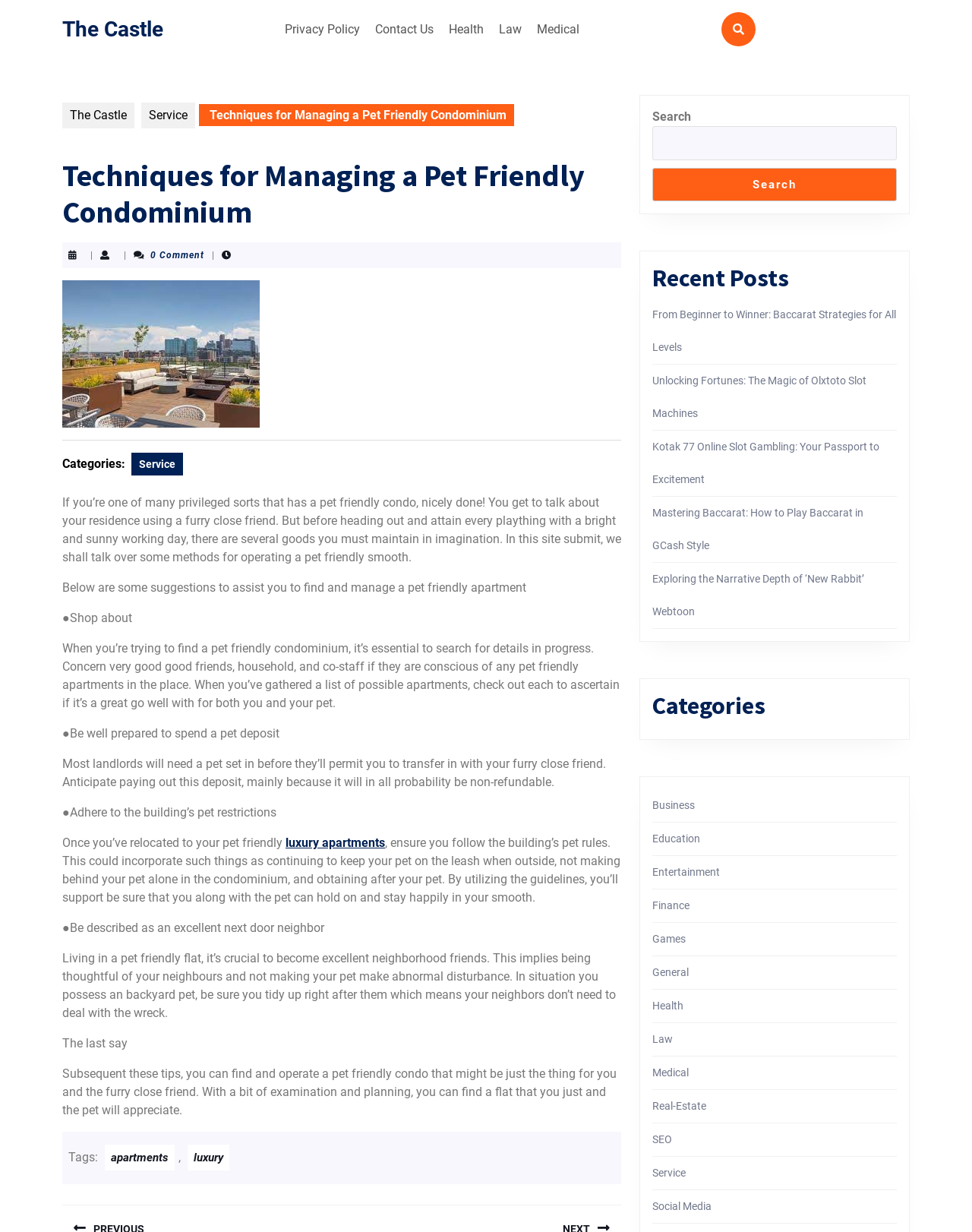Identify the bounding box for the described UI element: "The Castle".

[0.064, 0.083, 0.138, 0.104]